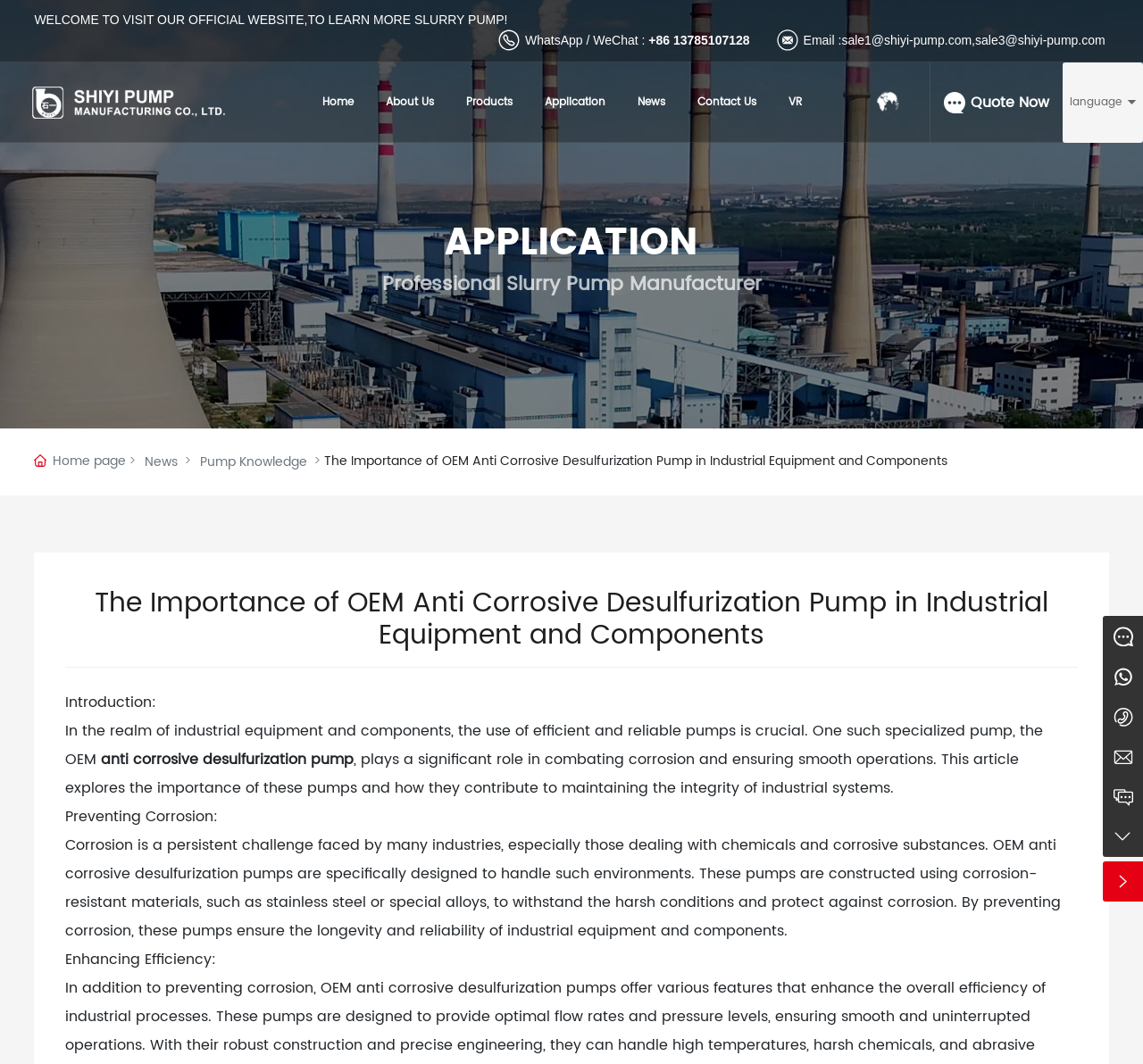Utilize the information from the image to answer the question in detail:
What is the company's main product?

Based on the webpage, the company's main product is a slurry pump, which is mentioned in the title and throughout the webpage. The company also provides other related products, such as gravel pumps, foam pumps, and pump spare parts.